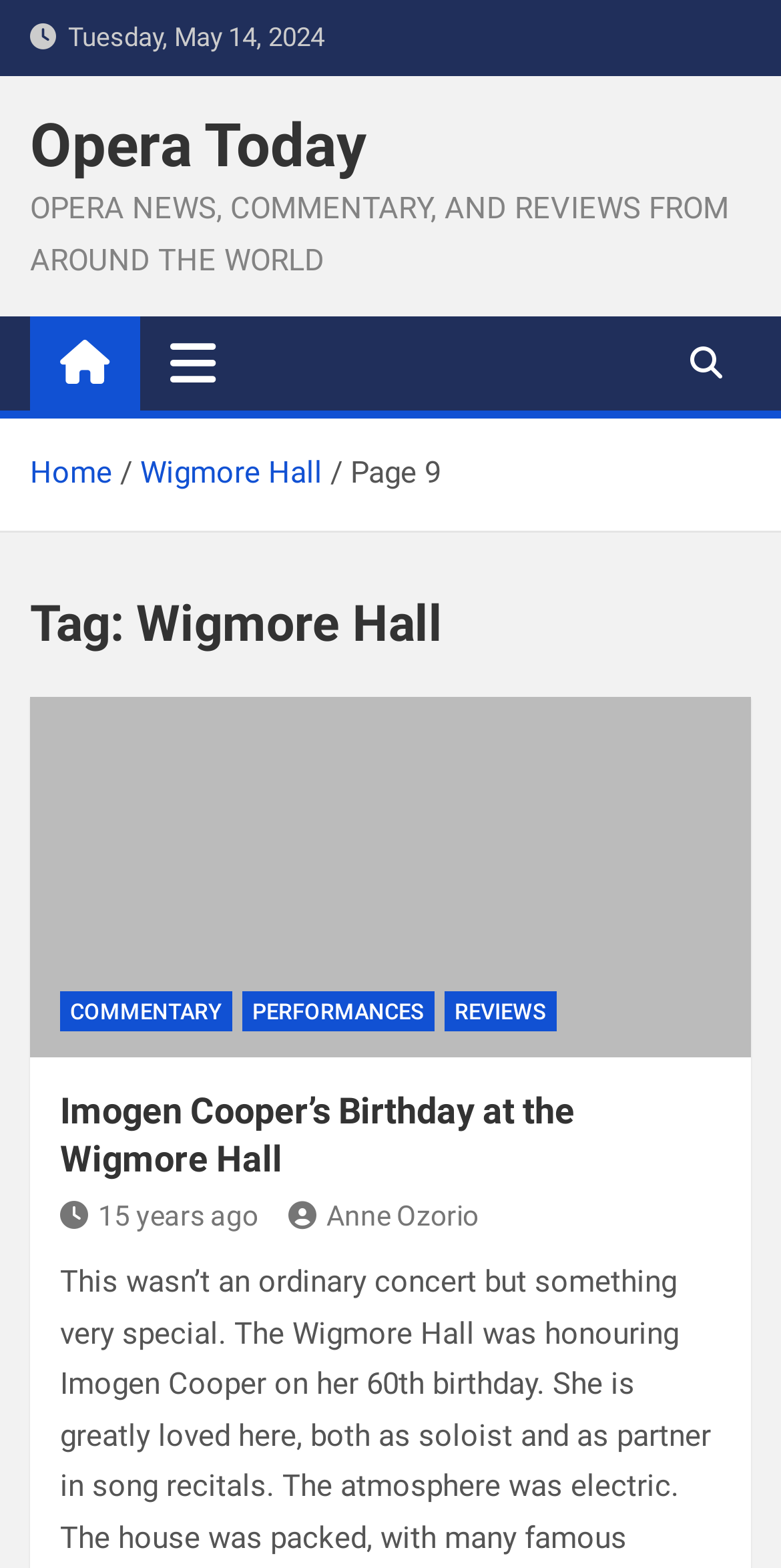Extract the main heading text from the webpage.

Tag: Wigmore Hall